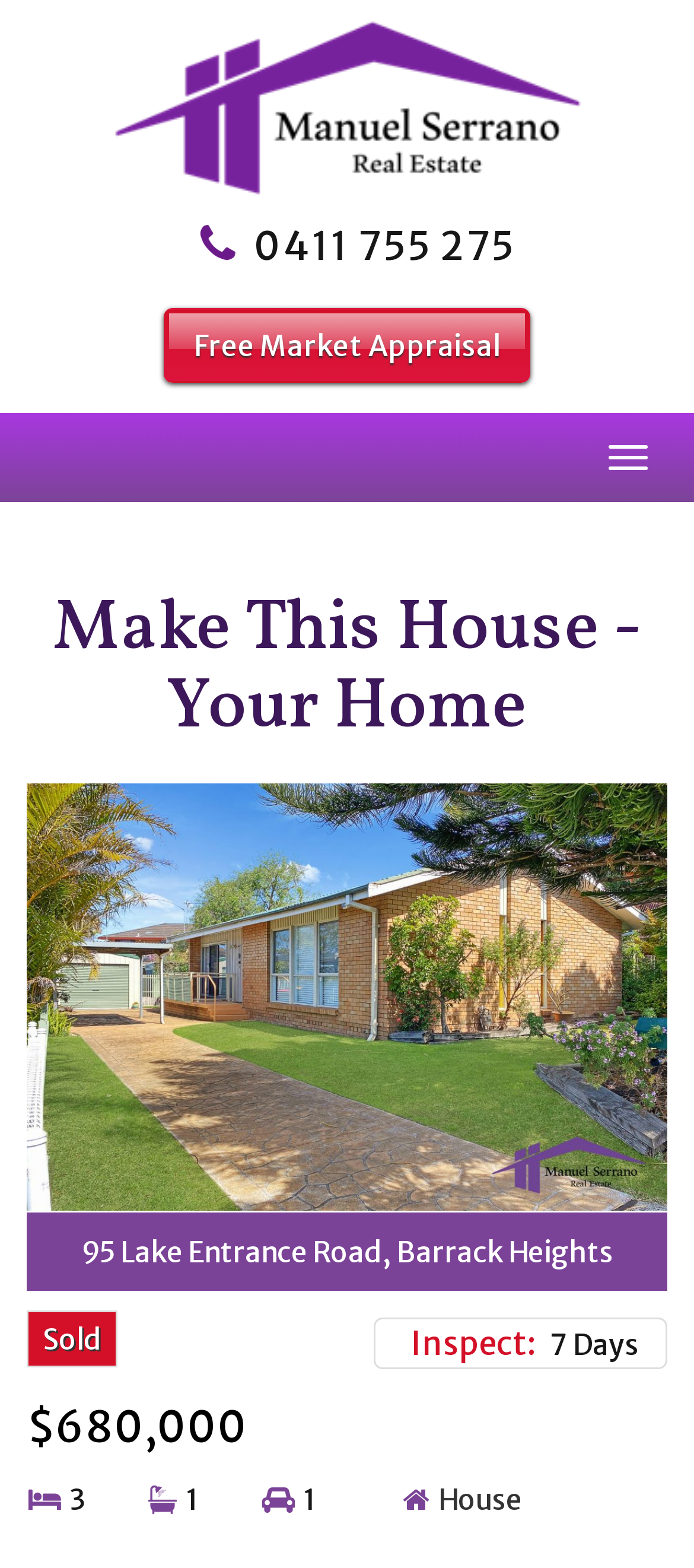Identify the bounding box for the described UI element: "Sold".

[0.038, 0.836, 0.169, 0.872]